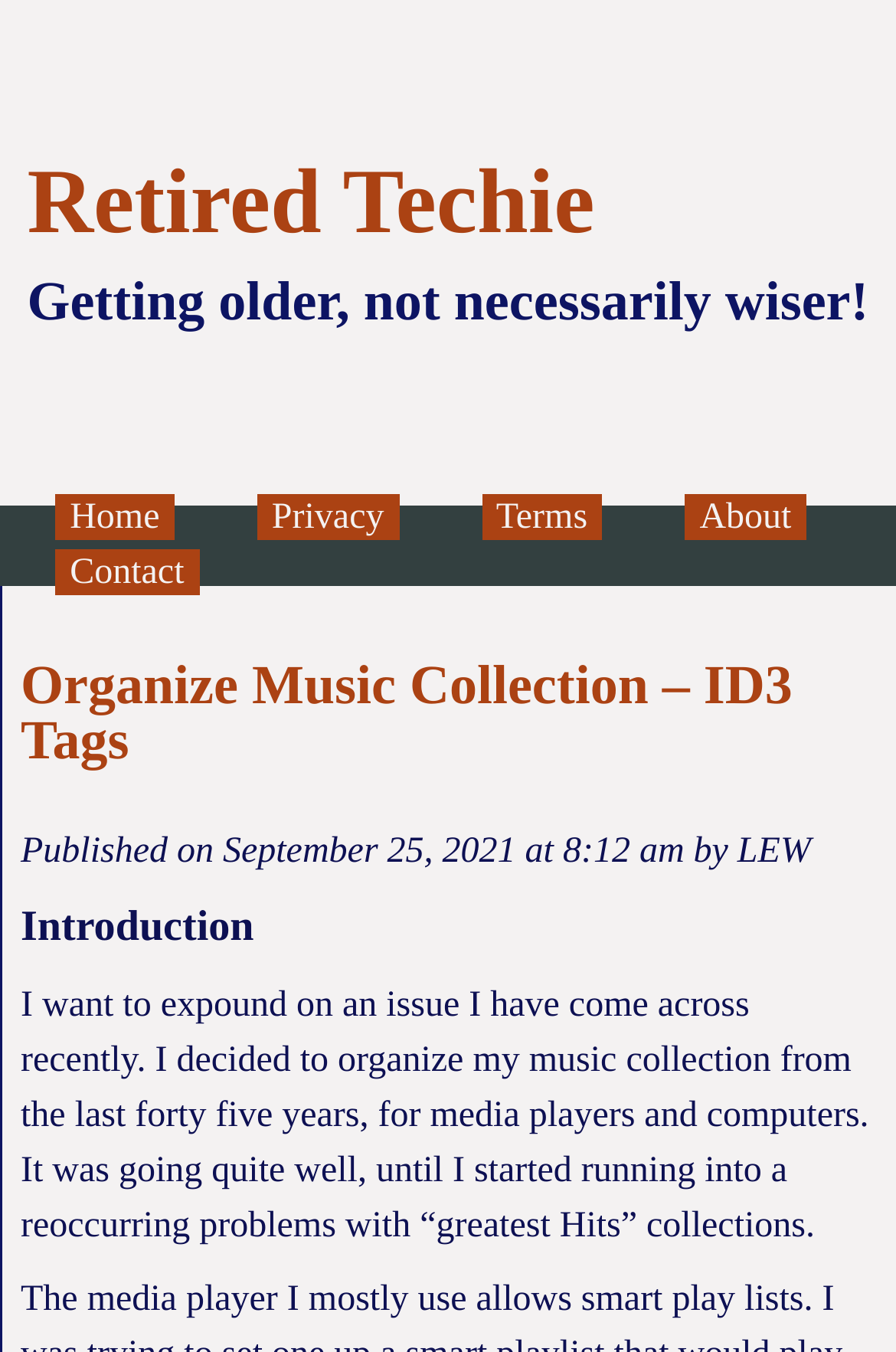When was the article published?
Please provide a single word or phrase answer based on the image.

September 25, 2021